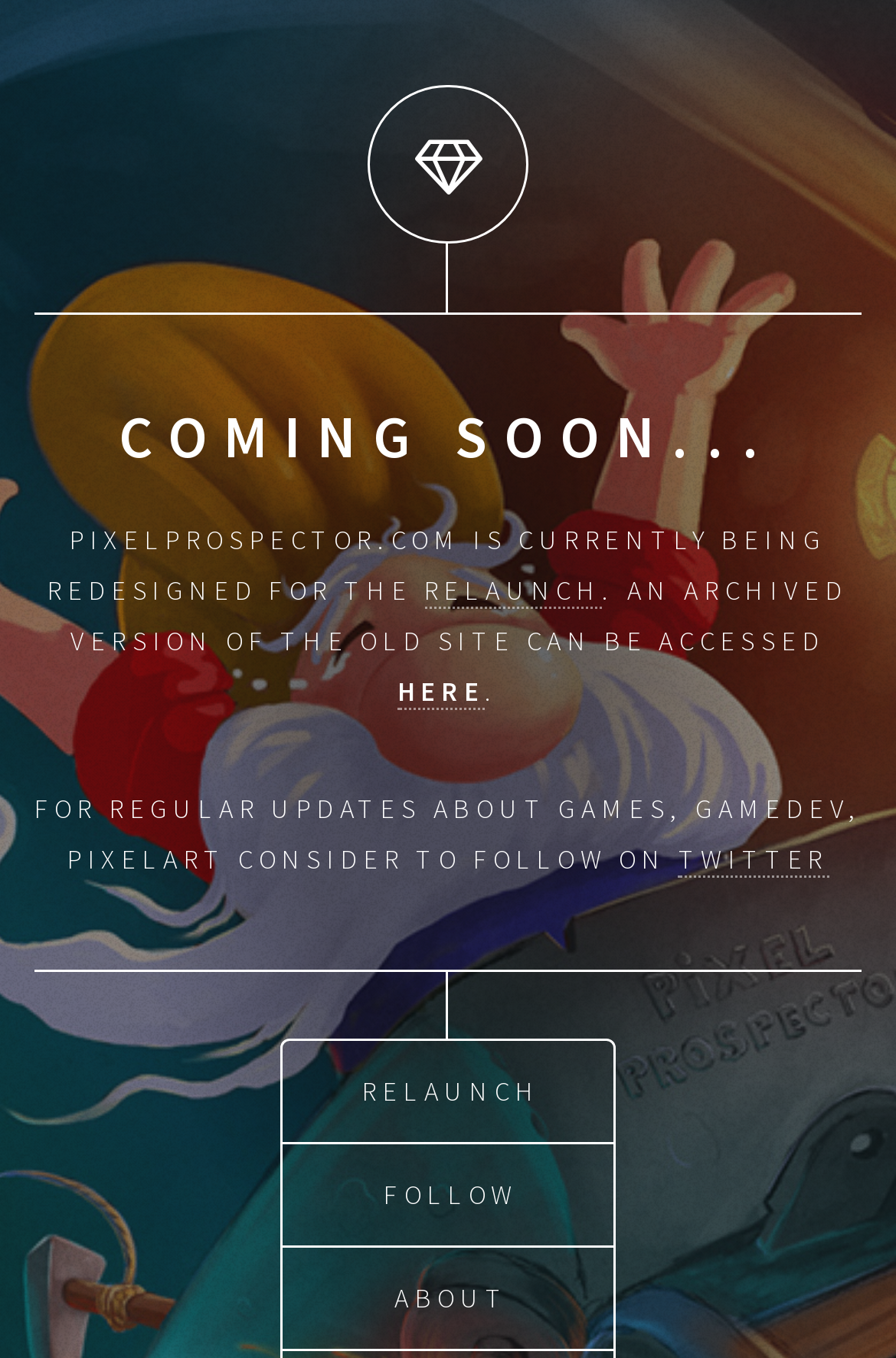What is the current status of PixelProspector.com?
Give a detailed explanation using the information visible in the image.

The webpage has a heading 'COMING SOON...' which indicates that the website is currently under redesign and will be relaunched soon.